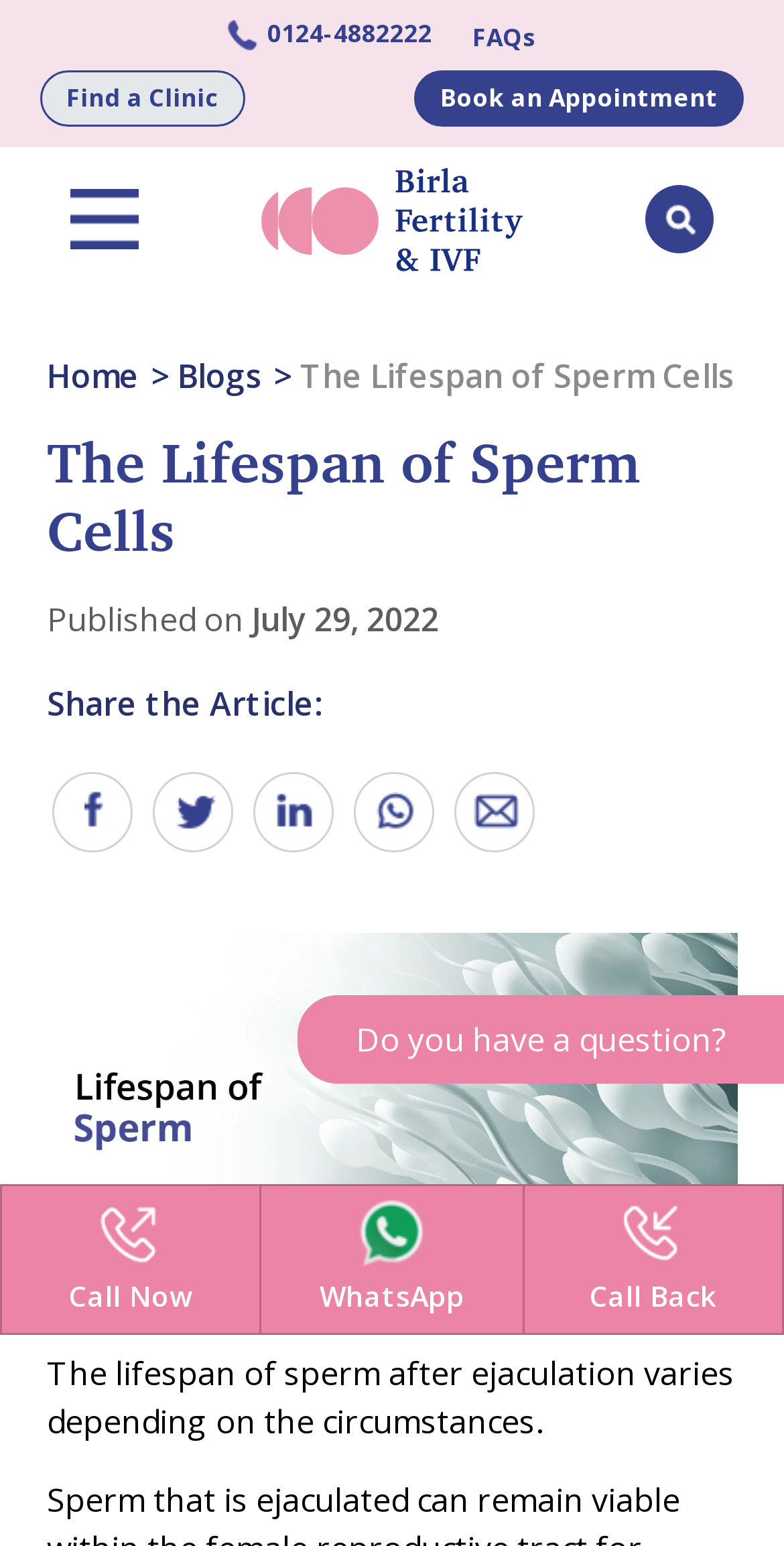Find the bounding box coordinates for the UI element whose description is: "Do you have a question?". The coordinates should be four float numbers between 0 and 1, in the format [left, top, right, bottom].

[0.406, 0.657, 0.974, 0.688]